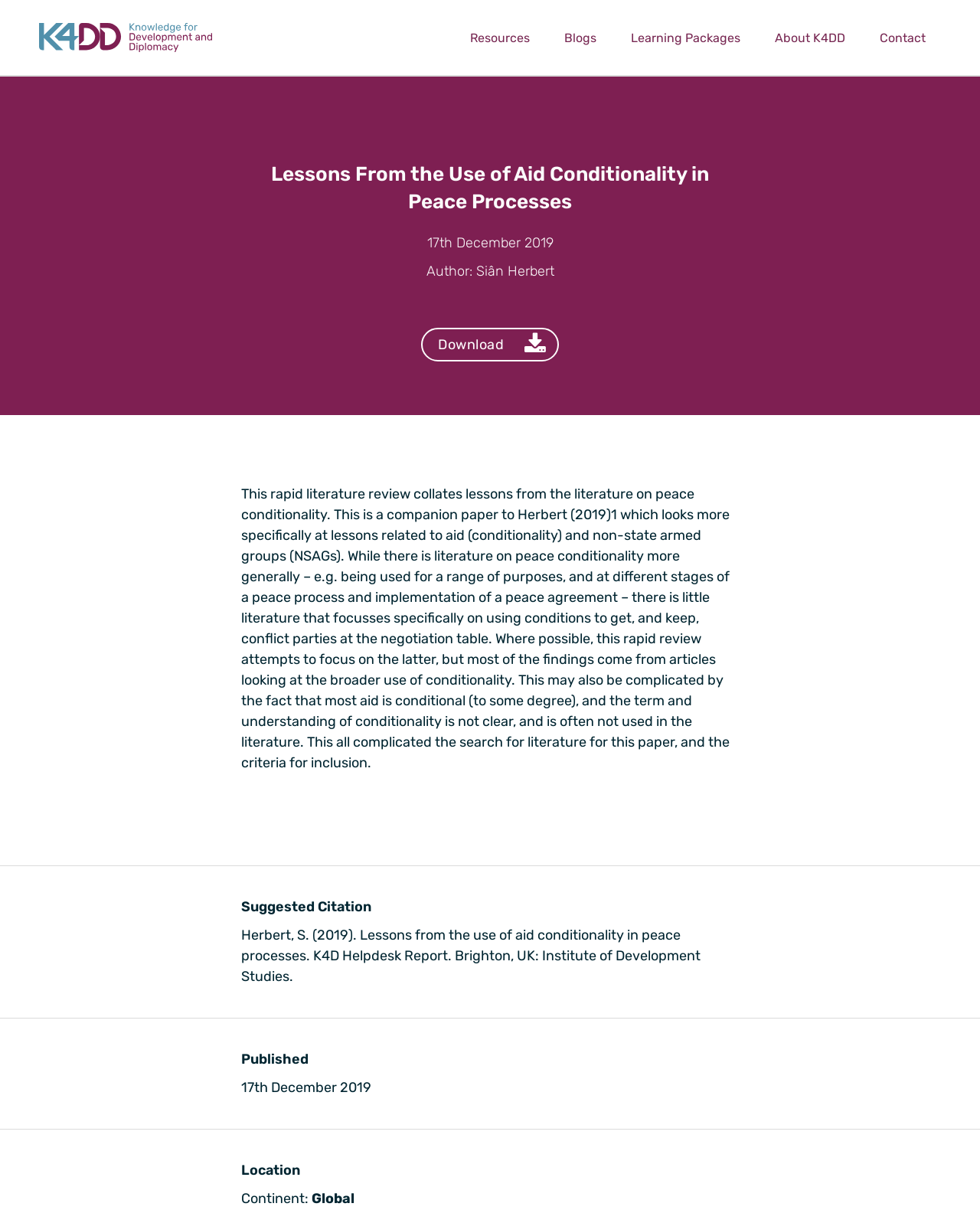Based on the element description parent_node: Resources title="Home", identify the bounding box coordinates for the UI element. The coordinates should be in the format (top-left x, top-left y, bottom-right x, bottom-right y) and within the 0 to 1 range.

[0.04, 0.012, 0.217, 0.049]